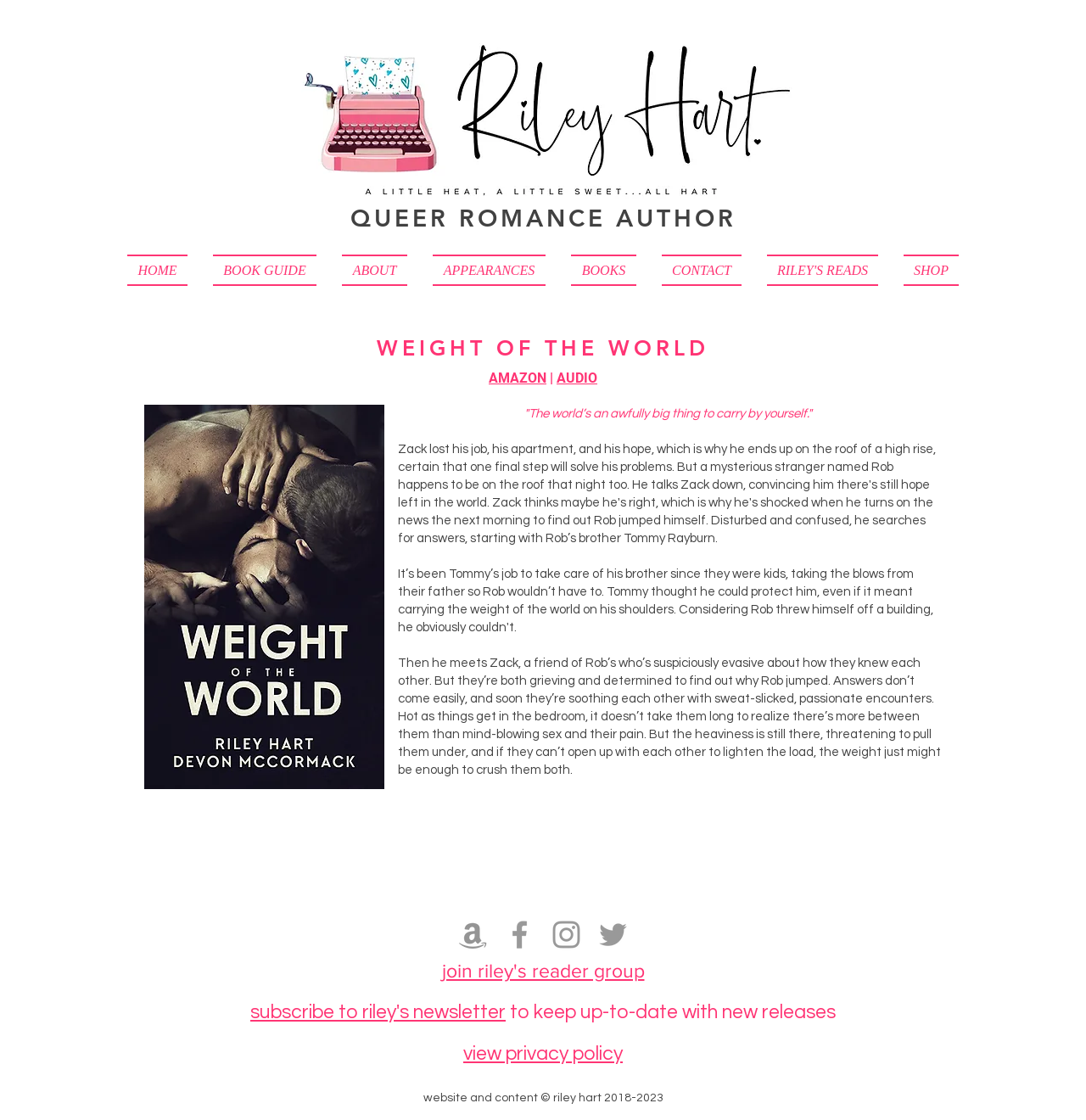Create a detailed narrative of the webpage’s visual and textual elements.

This webpage is about Riley Hart, a queer romance author. At the top, there is a large Facebook cover image, followed by a heading that reads "QUEER ROMANCE AUTHOR". Below this, there is a navigation menu with links to different sections of the website, including "HOME", "BOOK GUIDE", "ABOUT", "APPEARANCES", "BOOKS", "CONTACT", "RILEY'S READS", and "SHOP".

The main content of the page is divided into two sections. On the left, there is a heading that reads "WEIGHT OF THE WORLD", which is likely the title of a book. Below this, there are two links to purchase the book on Amazon and to listen to the audio version. Next to these links, there is a small image of the book cover.

On the right side of the page, there is a quote from the book, followed by a brief summary of the story. The quote reads, "'The world’s an awfully big thing to carry by yourself.'" The summary describes the story of two men, Zack and the protagonist, who are grieving and trying to find out why their friend Rob jumped. As they navigate their emotions, they find comfort in each other and begin a romantic relationship.

At the bottom of the page, there is a social bar with links to Riley Hart's Facebook, Instagram, and Twitter profiles, each represented by a grey icon. Below this, there is a section with links to join Riley's reader group, subscribe to her newsletter, and view her privacy policy. The webpage is copyrighted to Riley Hart from 2018 to 2023.